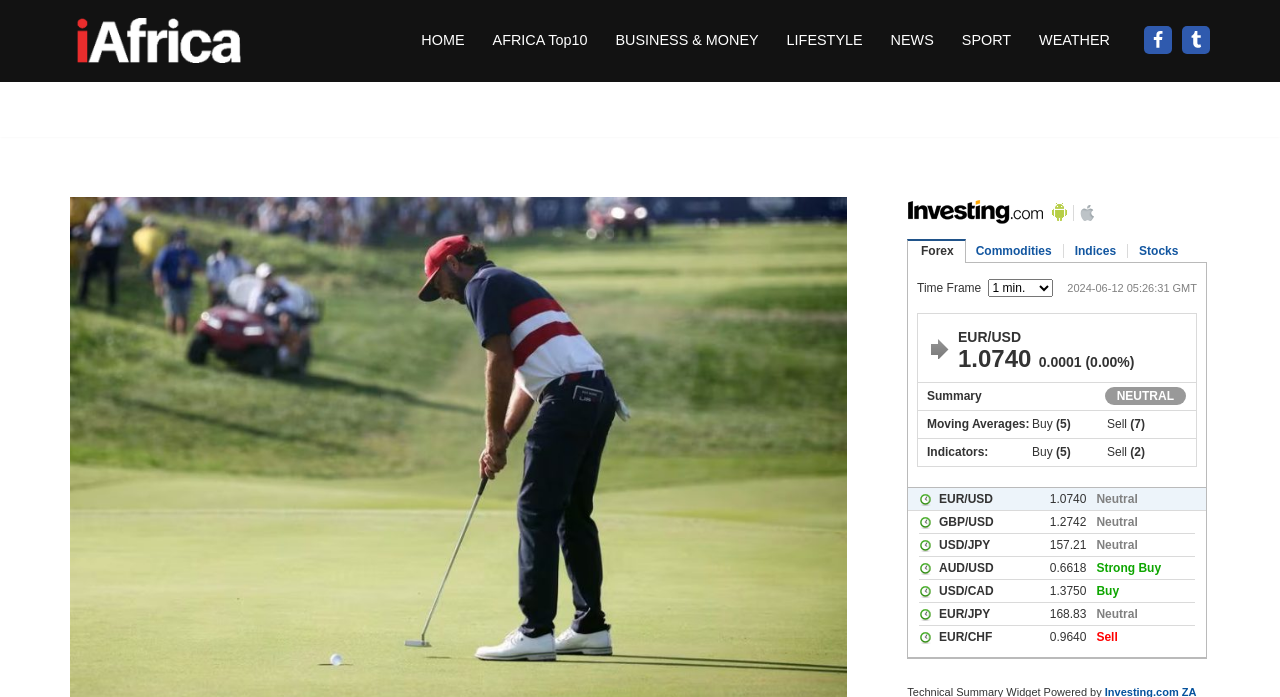Find the bounding box coordinates for the element that must be clicked to complete the instruction: "check weather". The coordinates should be four float numbers between 0 and 1, indicated as [left, top, right, bottom].

[0.812, 0.04, 0.867, 0.076]